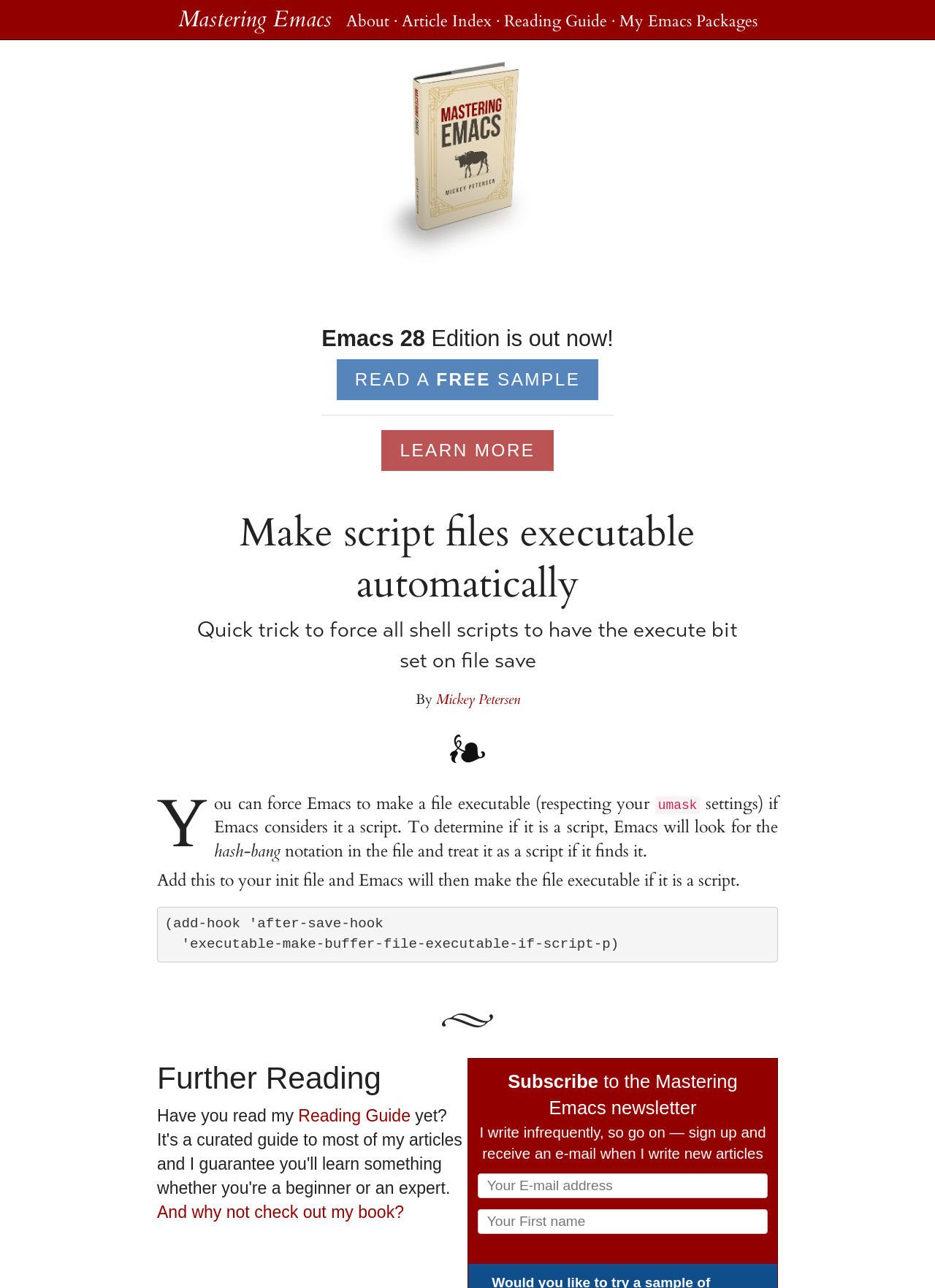What is the name of the ebook?
Using the image, elaborate on the answer with as much detail as possible.

I found the answer by looking at the heading 'The Mastering Emacs ebook cover art' and the image description 'The Mastering Emacs ebook cover art' which suggests that the ebook is named 'Mastering Emacs'.